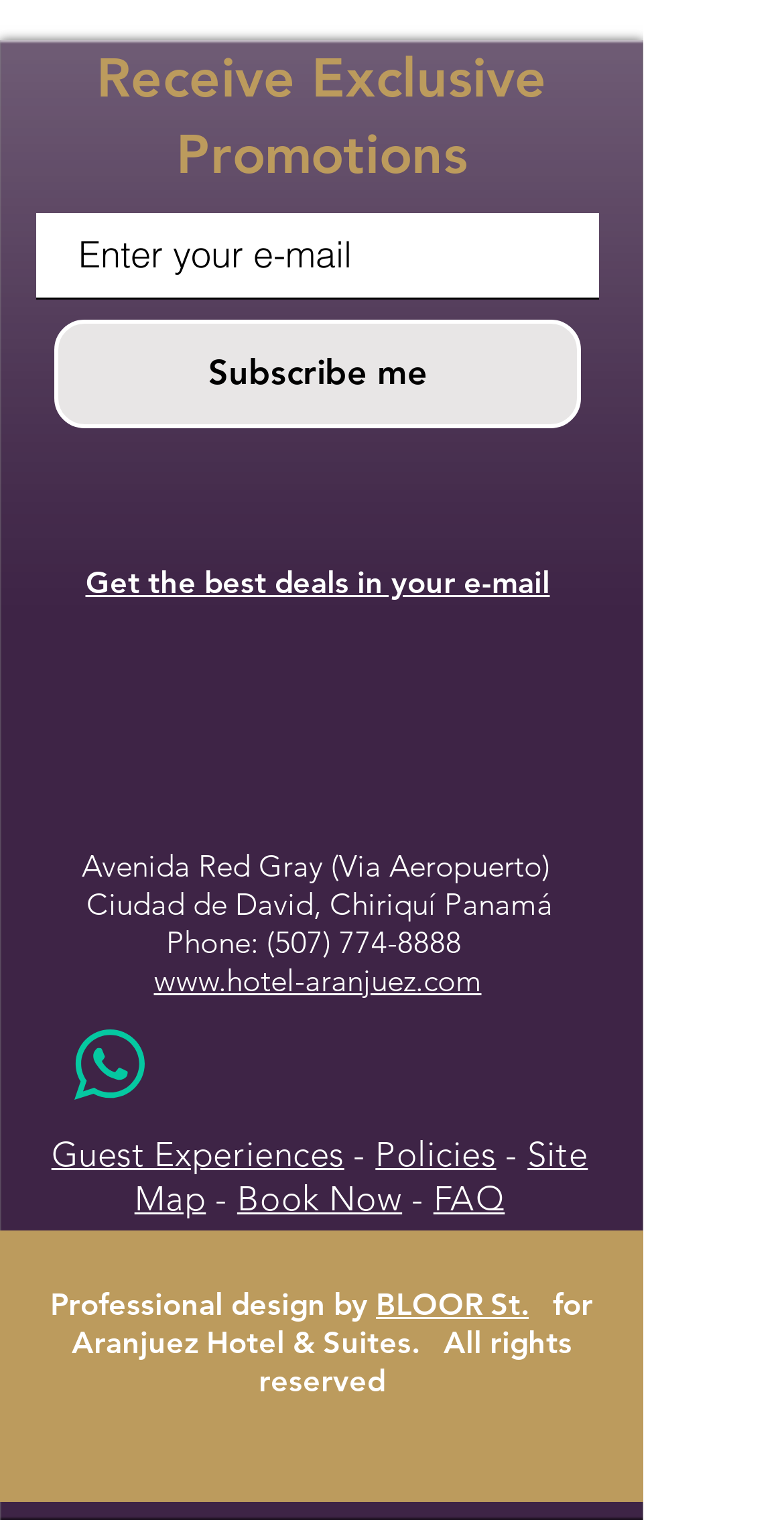What is the name of the hotel?
Examine the image closely and answer the question with as much detail as possible.

I inferred the hotel's name by looking at the image element with the description 'LOGO-White-01-01.png' and the surrounding text elements, which suggest that the logo belongs to Aranjuez Hotel & Suites.